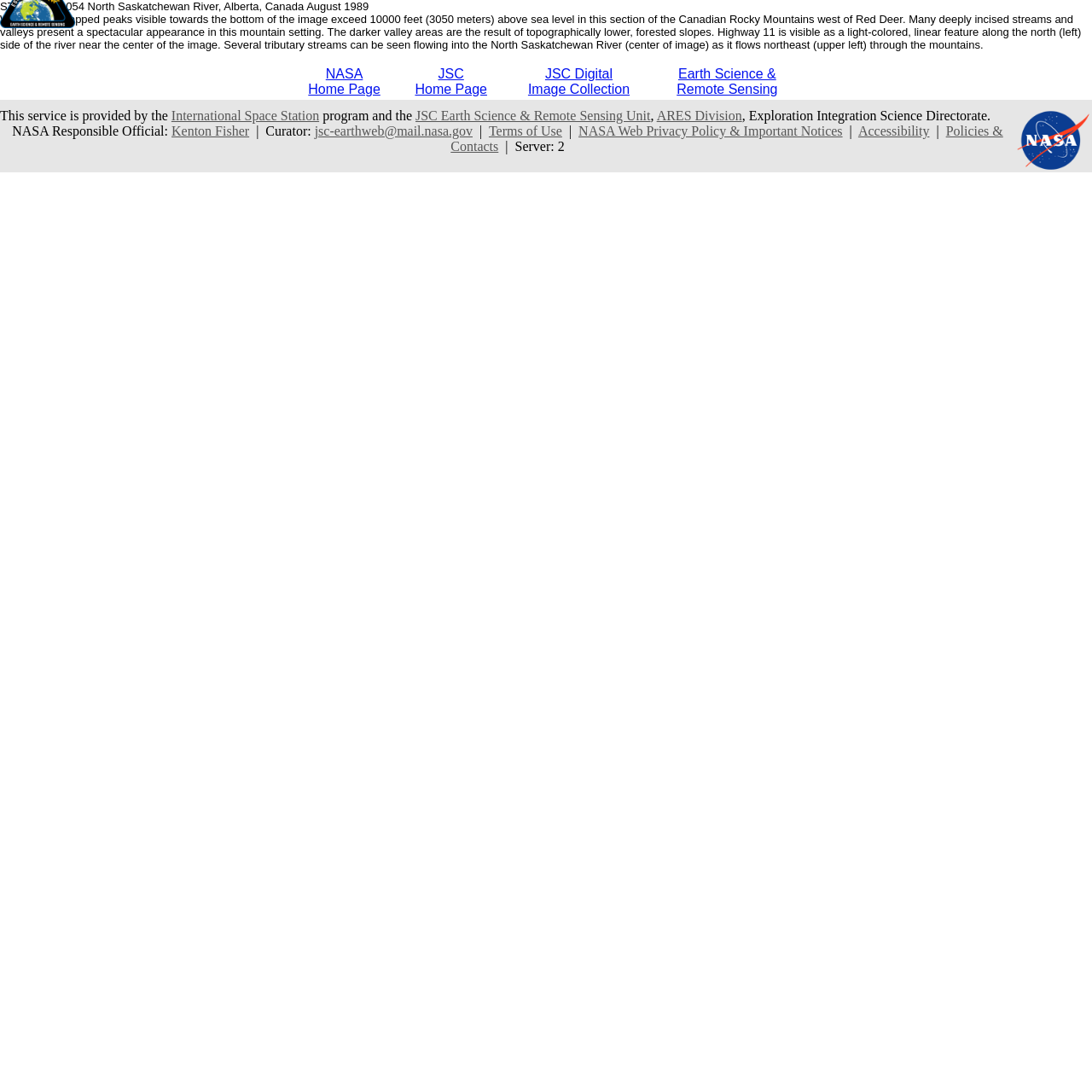Identify the bounding box coordinates of the section that should be clicked to achieve the task described: "View JSC Digital Image Collection".

[0.484, 0.061, 0.577, 0.088]